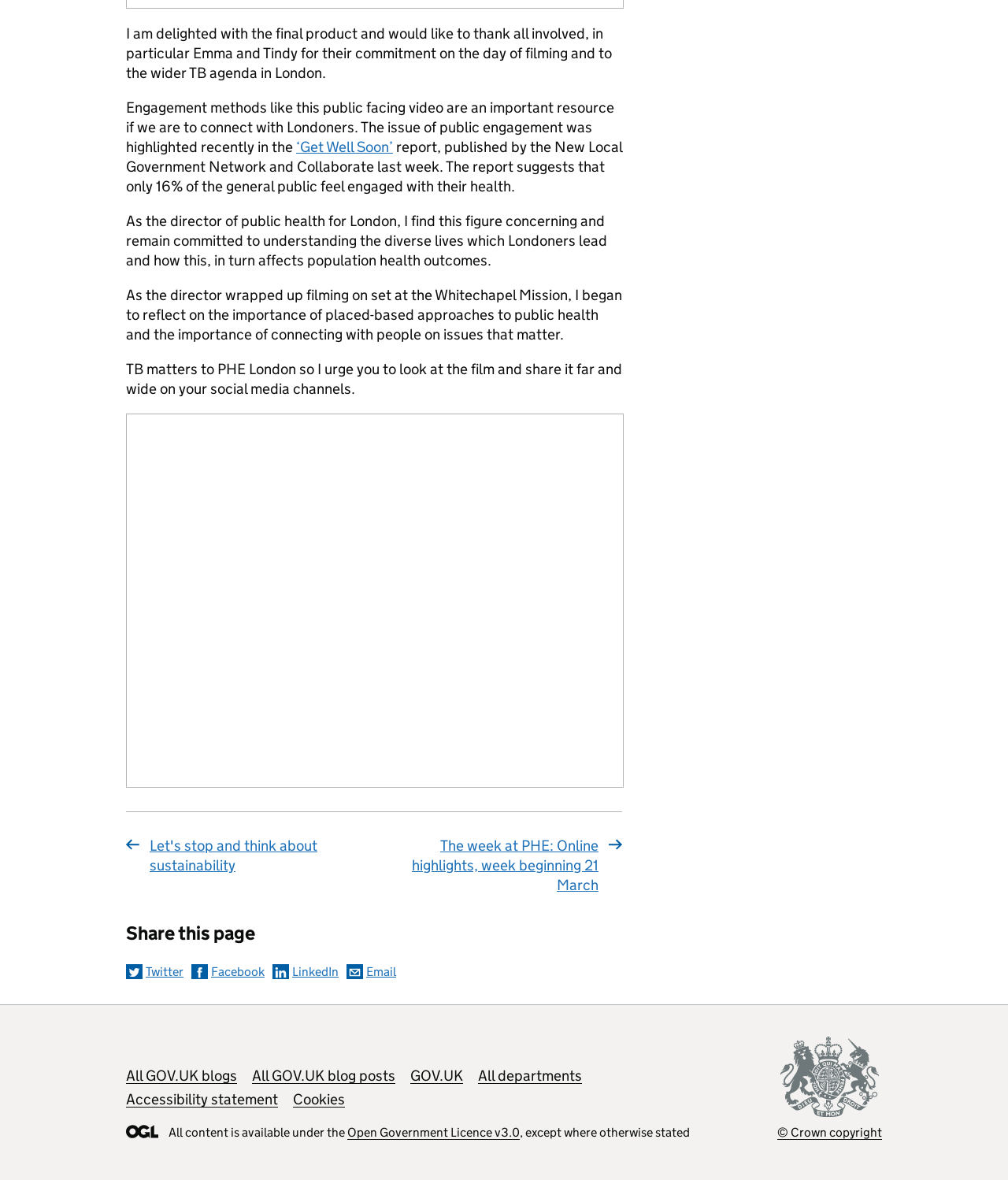Pinpoint the bounding box coordinates of the element to be clicked to execute the instruction: "Visit 'All GOV.UK blogs'".

[0.125, 0.904, 0.235, 0.919]